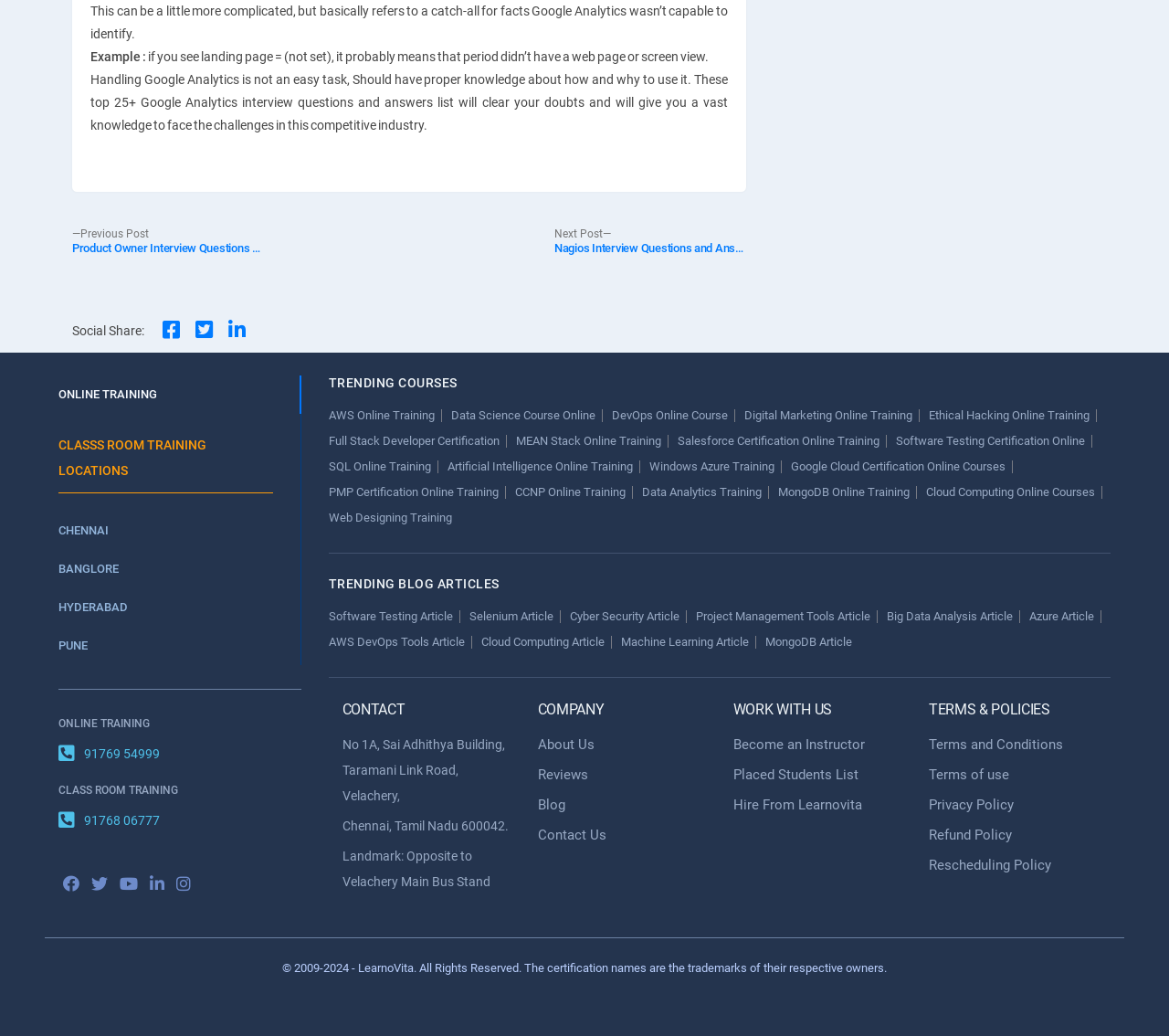What is the location of the Chennai training center?
Please provide a comprehensive answer based on the details in the screenshot.

The location of the Chennai training center can be determined by reading the text 'No 1A, Sai Adhithya Building, Taramani Link Road, Velachery, Chennai, Tamil Nadu 600042. Landmark: Opposite to Velachery Main Bus Stand & Next to Athipathi Hospital' which provides the address of the training center.